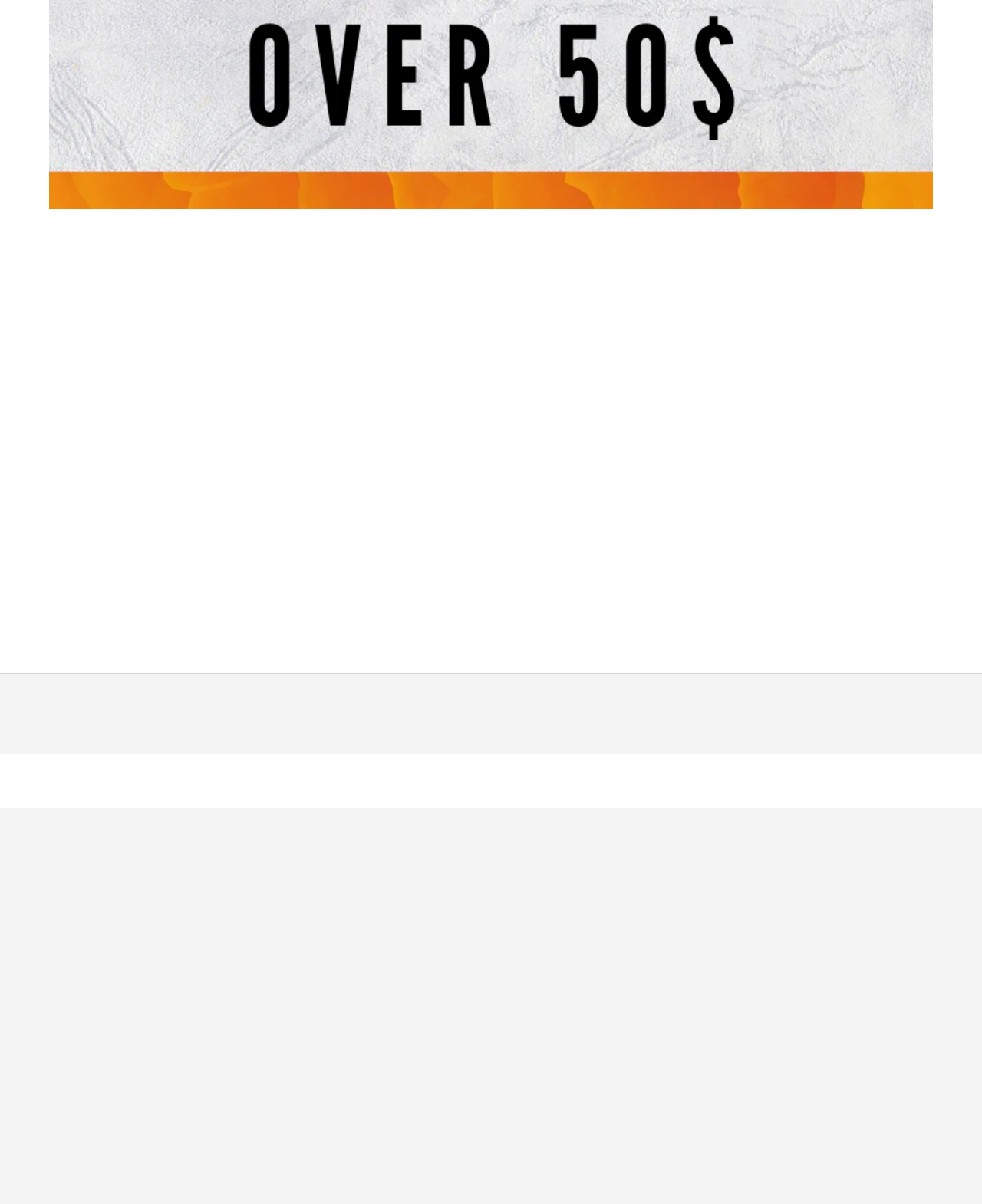Determine the bounding box coordinates of the clickable region to follow the instruction: "Contact us".

[0.05, 0.857, 0.098, 0.871]